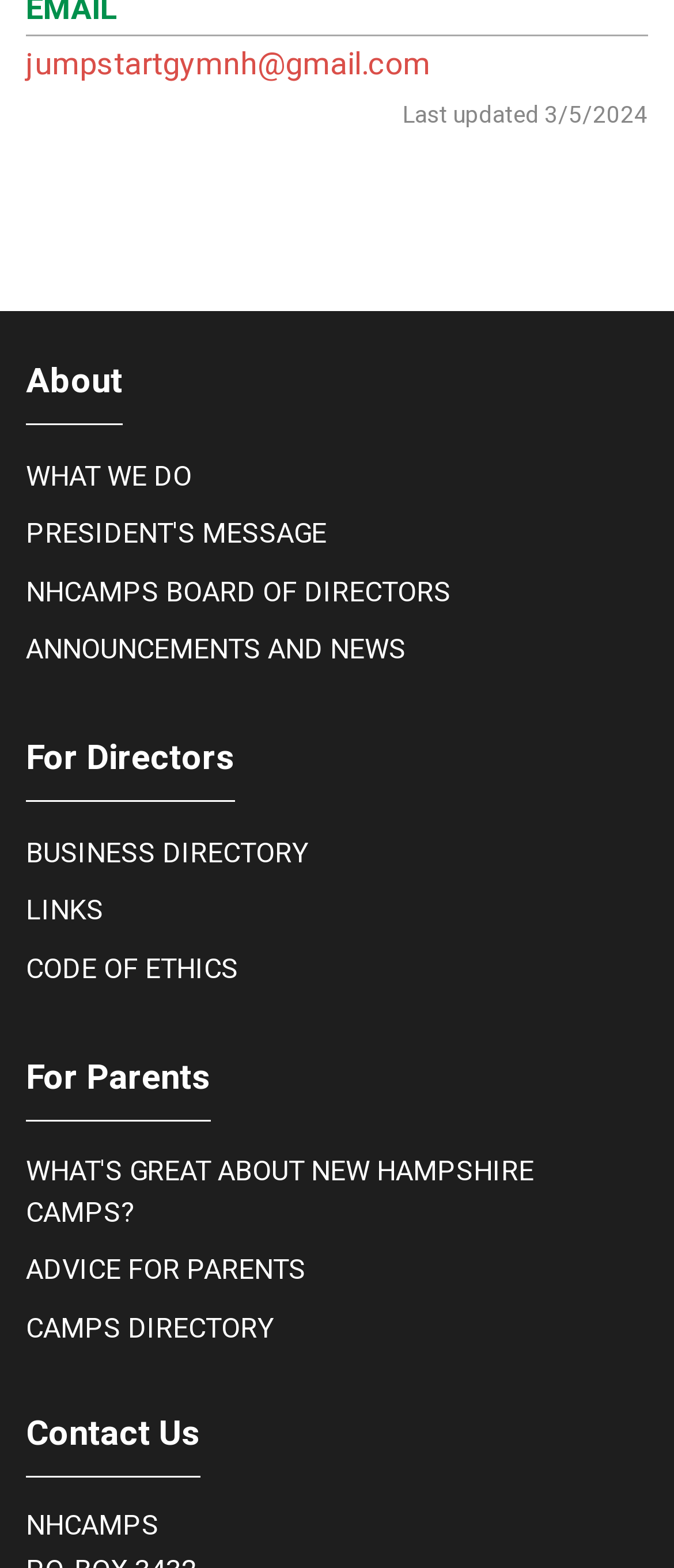Point out the bounding box coordinates of the section to click in order to follow this instruction: "Get advice for parents".

[0.038, 0.797, 0.454, 0.823]